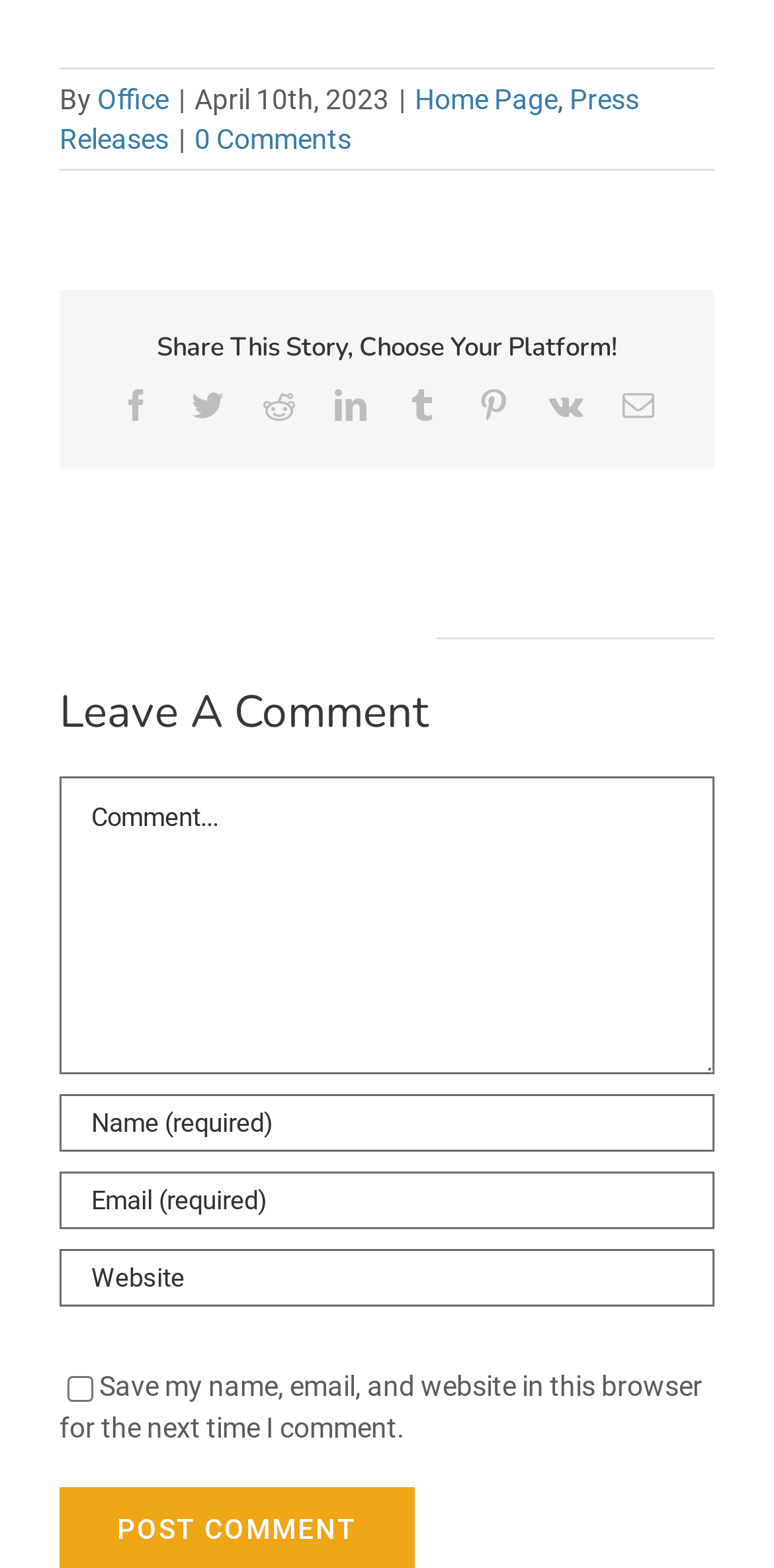Please locate the bounding box coordinates of the element that should be clicked to complete the given instruction: "Click on Office link".

[0.126, 0.053, 0.218, 0.074]